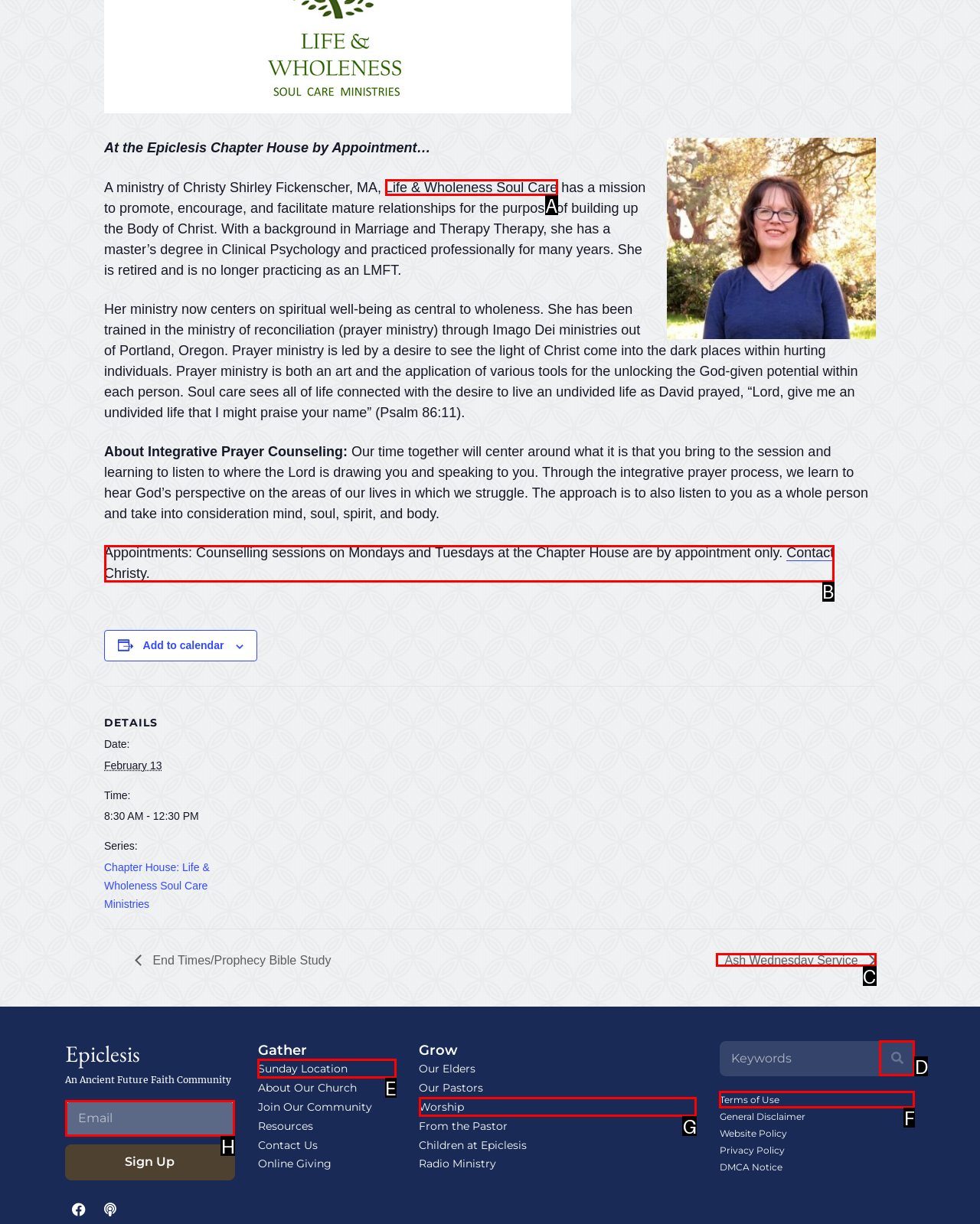Using the description: Terms of Use, find the HTML element that matches it. Answer with the letter of the chosen option.

F